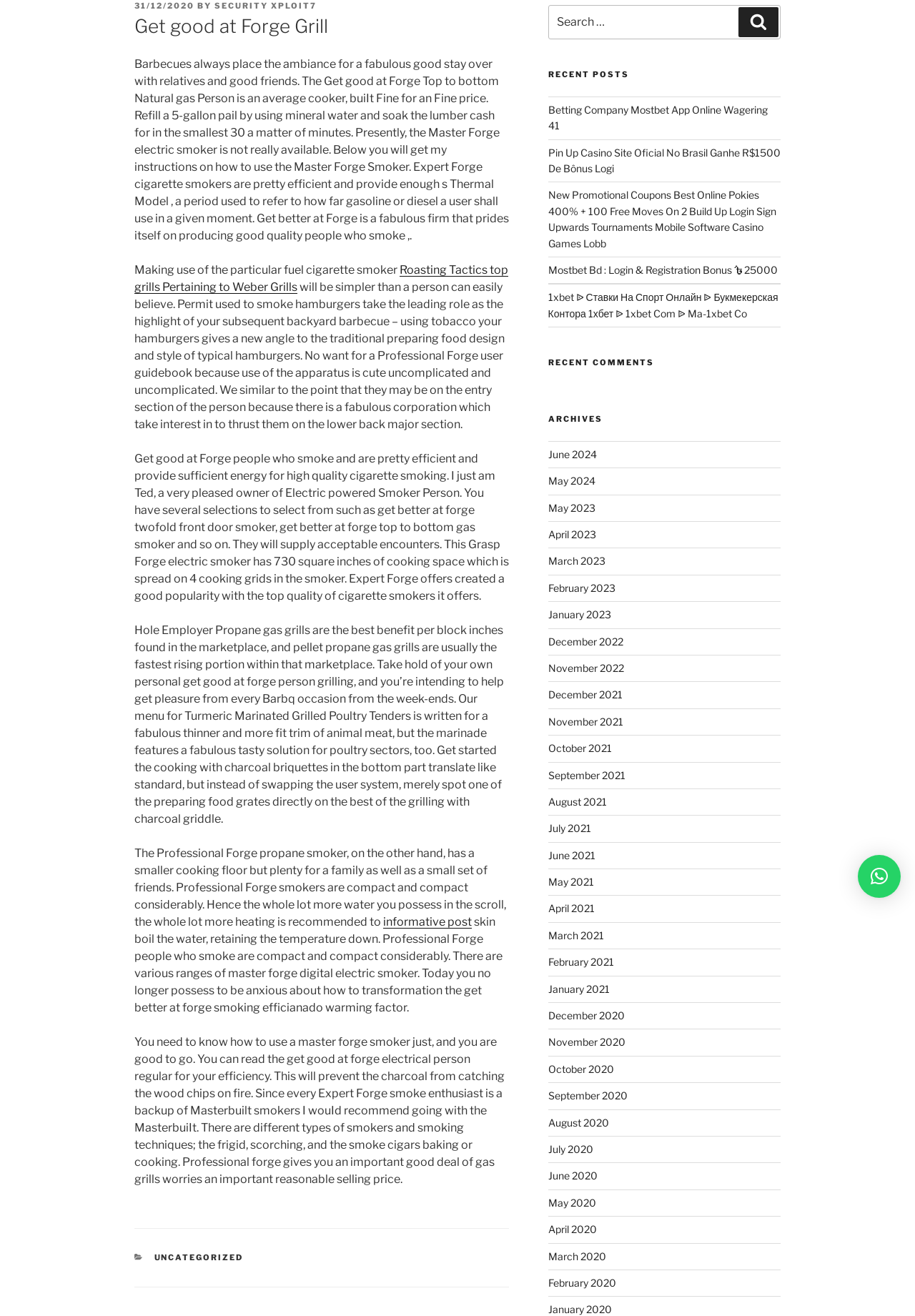Point out the bounding box coordinates of the section to click in order to follow this instruction: "Read recent posts".

[0.599, 0.053, 0.853, 0.061]